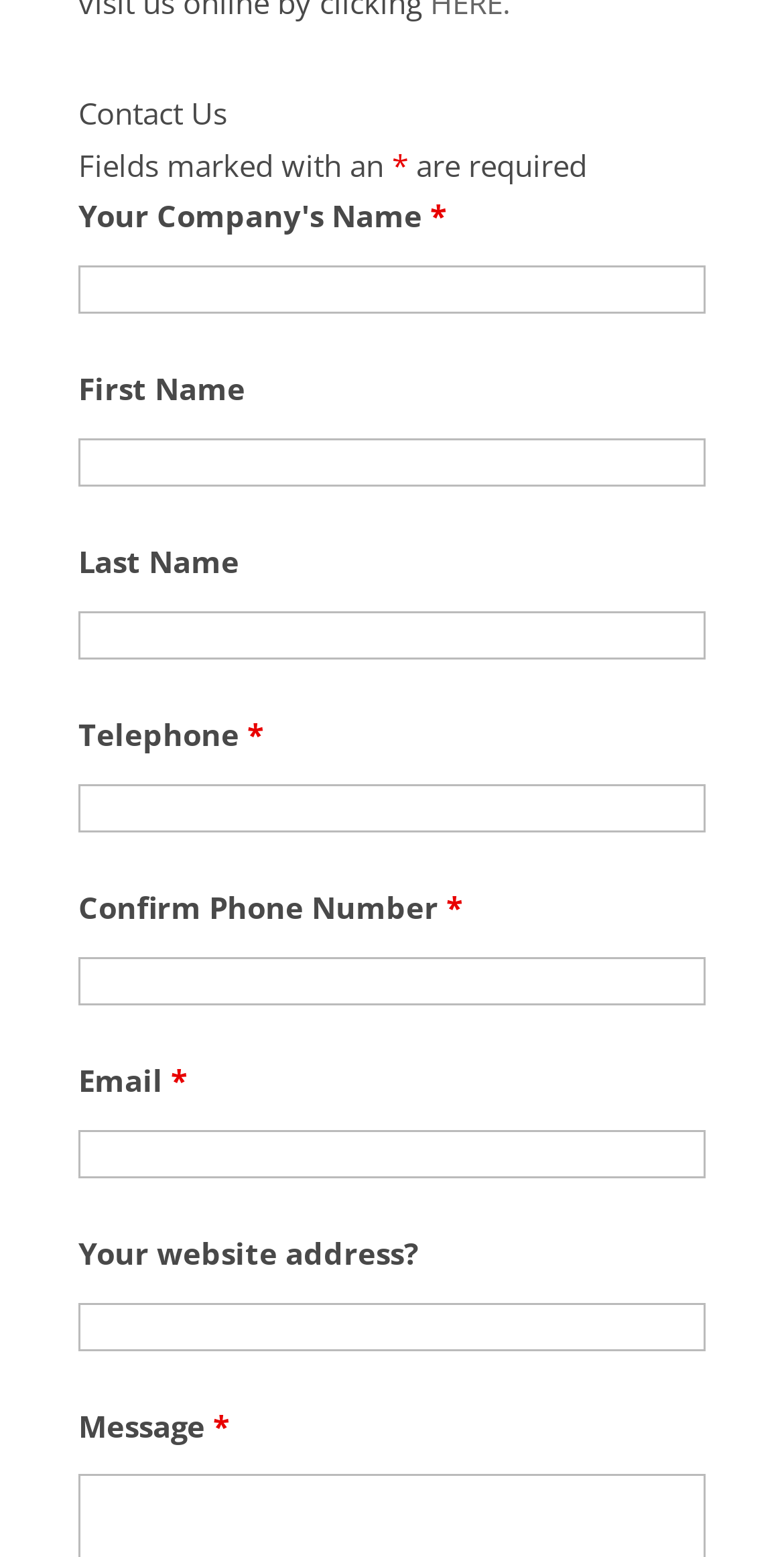Examine the image carefully and respond to the question with a detailed answer: 
What is the purpose of the asterisk symbol (*)?

The asterisk symbol (*) is used to indicate which fields are required to be filled in. It is mentioned in the description 'Fields marked with an * are required'.